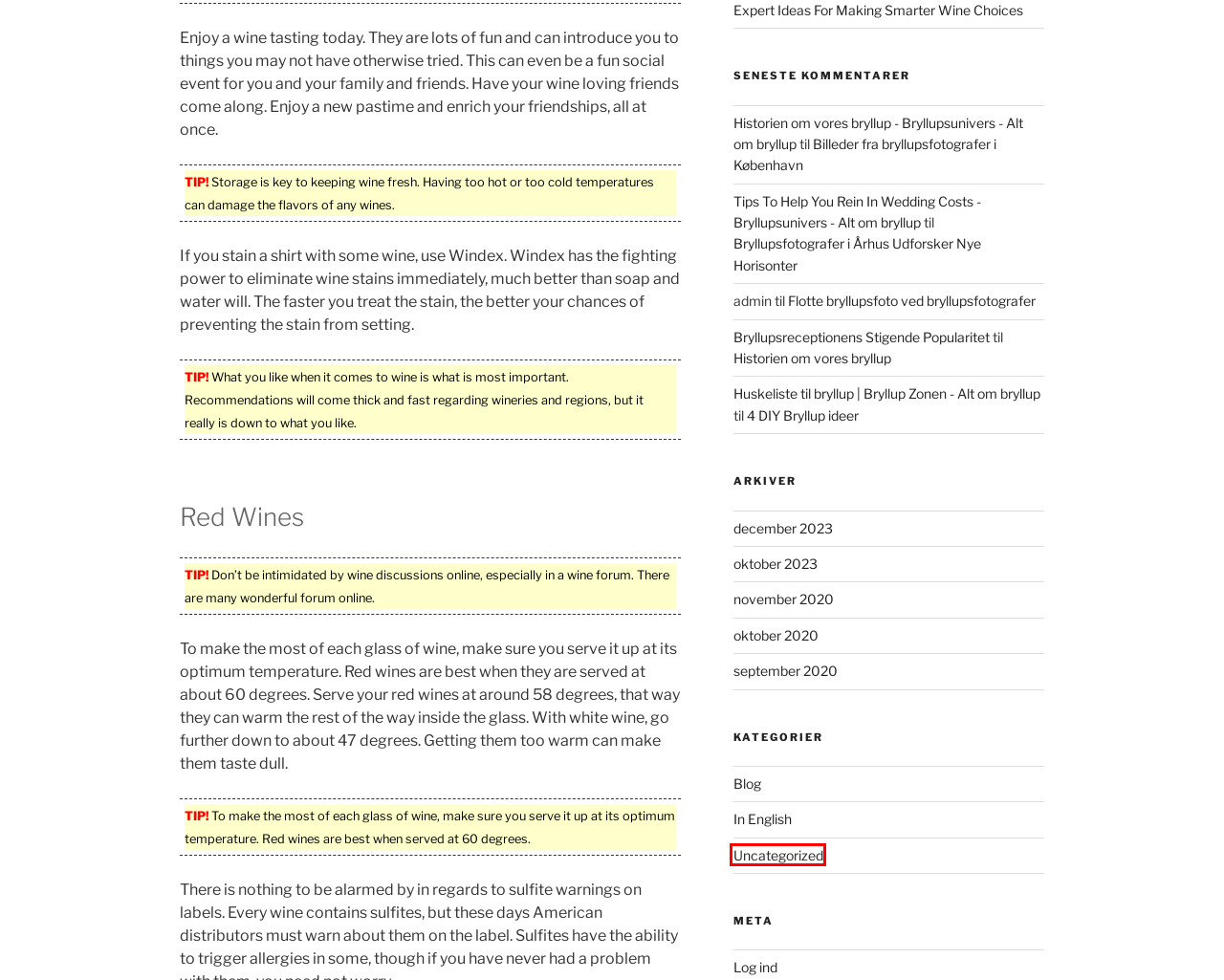A screenshot of a webpage is given, marked with a red bounding box around a UI element. Please select the most appropriate webpage description that fits the new page after clicking the highlighted element. Here are the candidates:
A. Uncategorized Arkiv - Bryllupsunivers - Alt om bryllup
B. Expert Ideas For Making Smarter Wine Choices - Bryllupsunivers - Alt om bryllup
C. Bryllupsreceptionens Stigende Popularitet
D. Flotte bryllupsfoto ved bryllupsfotografer - Bryllupsunivers - Alt om bryllup
E. Historien om vores bryllup - Bryllupsunivers - Alt om bryllup
F. oktober 2020 - Bryllupsunivers - Alt om bryllup
G. Huskeliste til bryllup | Bryllup Zonen - Alt om bryllup
H. Tips To Help You Rein In Wedding Costs - Bryllupsunivers - Alt om bryllup

A